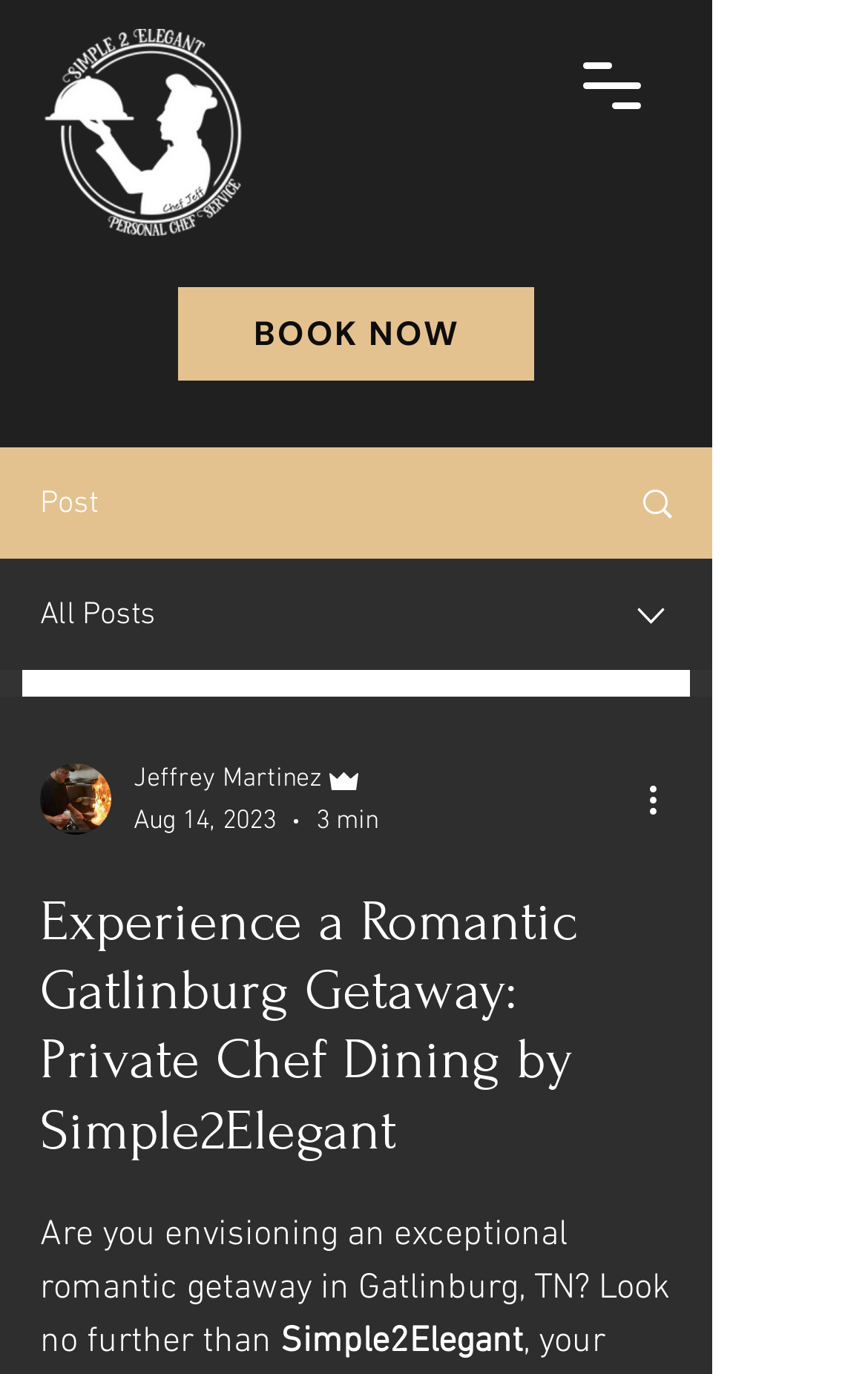Give a succinct answer to this question in a single word or phrase: 
What is the topic of the article?

Romantic Gatlinburg Getaway